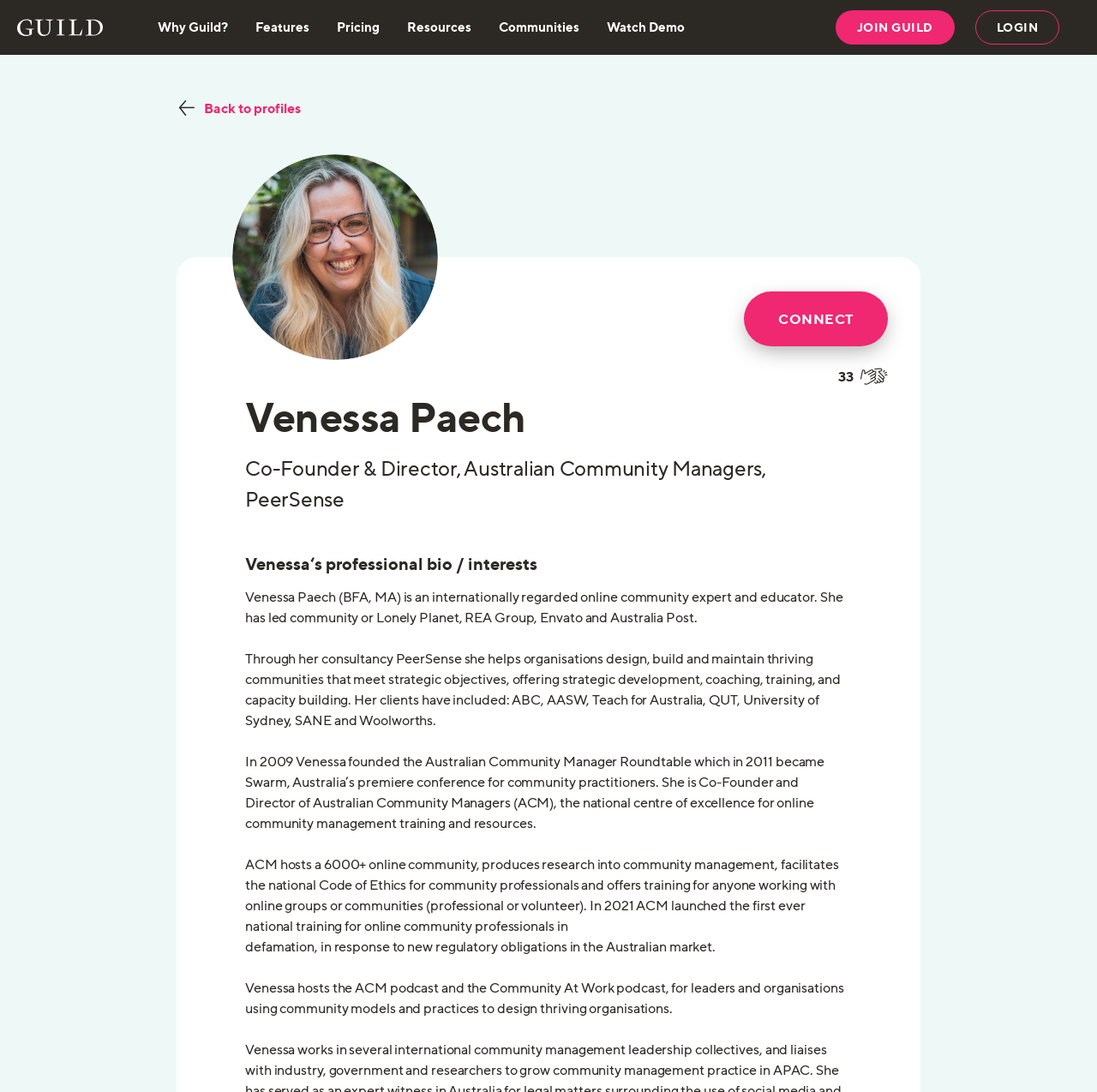Highlight the bounding box coordinates of the region I should click on to meet the following instruction: "Go back to profiles".

[0.161, 0.089, 0.839, 0.108]